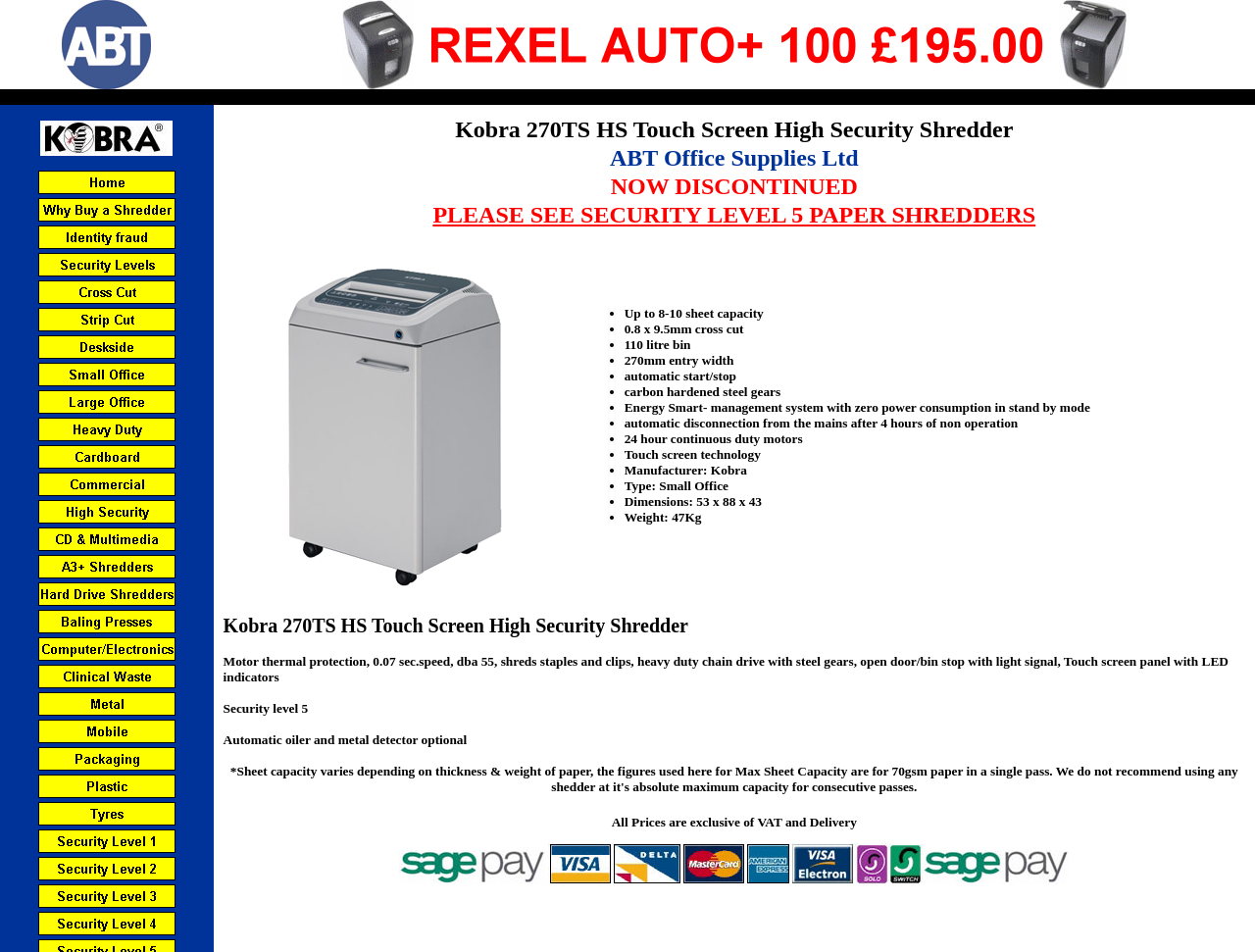What is the name of the shredder?
Using the image as a reference, give a one-word or short phrase answer.

Kobra 270TS HS